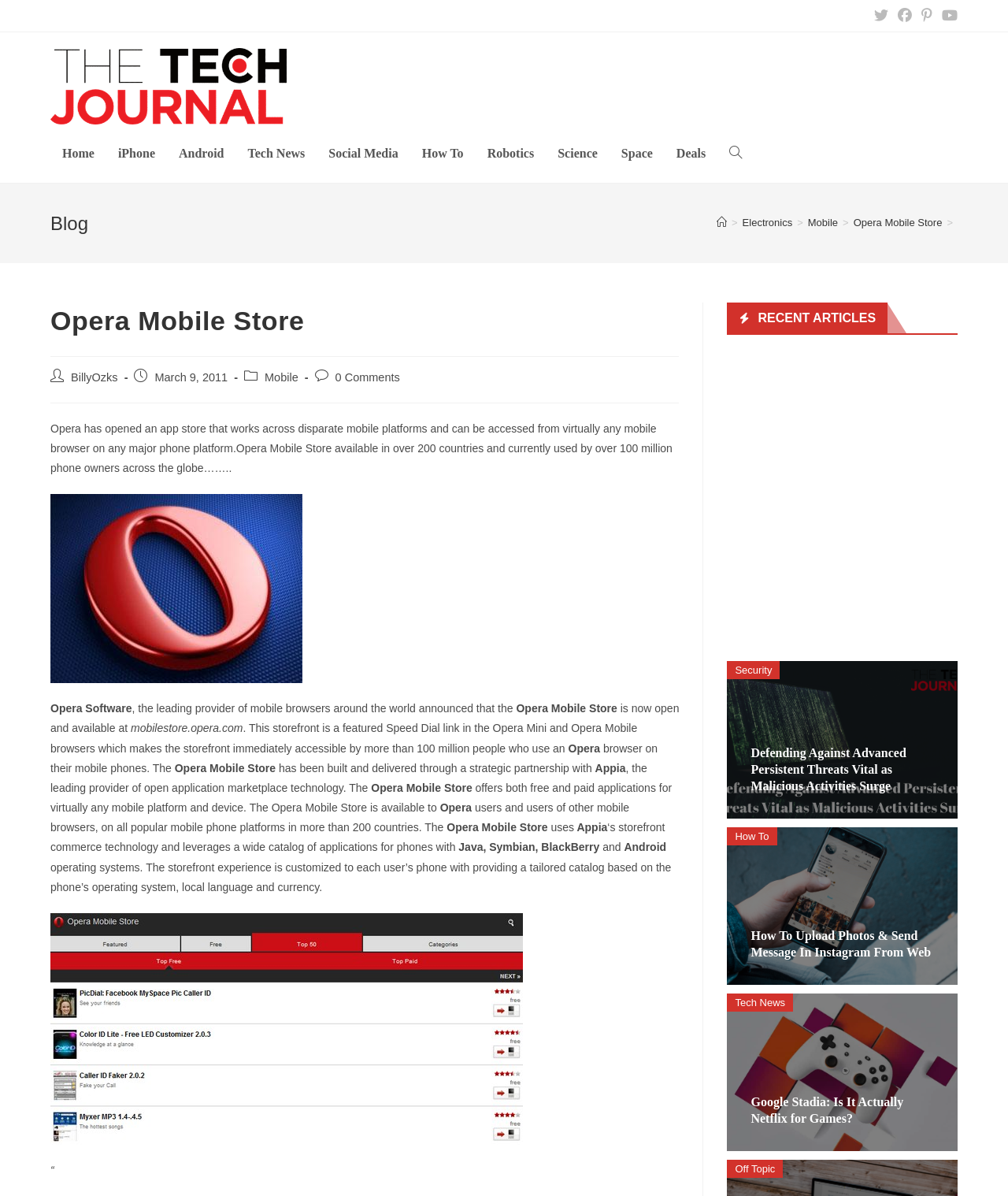Provide a thorough description of the webpage you see.

The webpage is about the Opera Mobile Store, a mobile app store that works across various mobile platforms and can be accessed from any mobile browser on major phone platforms. At the top right corner, there are social links to X, Facebook, Pinterest, and Youtube. Below the social links, there is a layout table with a link to "The Tech Journal" accompanied by an image of the journal's logo.

On the left side of the page, there is a navigation menu with links to "Home", "iPhone", "Android", "Tech News", "Social Media", "How To", "Robotics", "Science", "Space", and "Deals". Below the navigation menu, there is a search bar with a link to toggle website search.

The main content of the page is divided into two sections. The top section has a heading "Blog" and a breadcrumbs navigation with links to "Home", "Electronics", "Mobile", and "Opera Mobile Store". Below the breadcrumbs, there is a heading "Opera Mobile Store" and a paragraph of text describing the store.

The bottom section of the main content has a heading "RECENT ARTICLES" and displays three articles with images, headings, and links to the articles. The articles are about defending against advanced persistent threats, uploading photos and sending messages in Instagram from the web, and other topics.

Throughout the page, there are various links, images, and headings that provide additional information and navigation options.